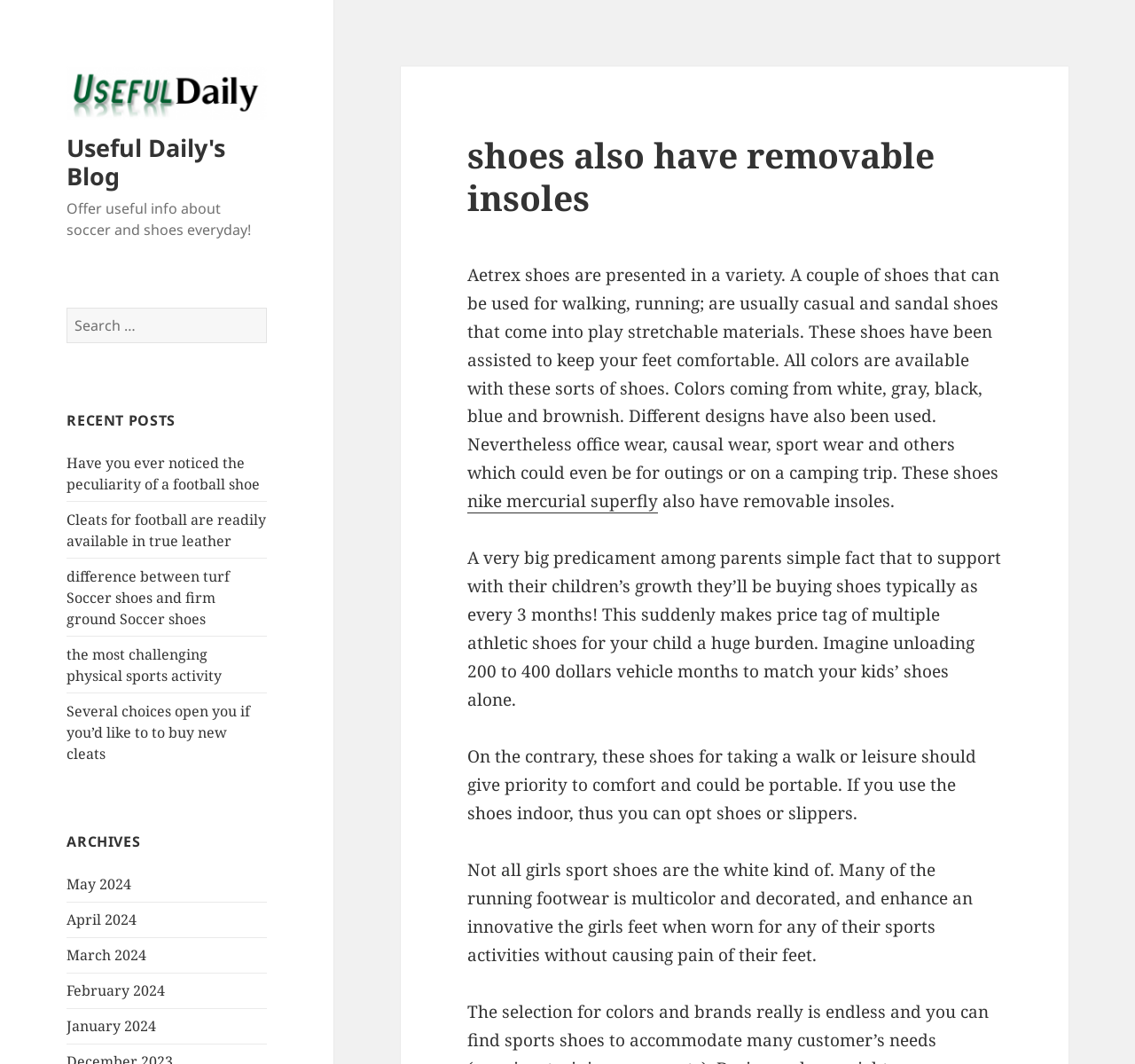Review the image closely and give a comprehensive answer to the question: What is the purpose of the search box?

The search box is located at the top of the webpage, and it allows users to search for specific content within the website. The search box is accompanied by a 'Search' button, indicating that users can input their search queries and click the button to retrieve relevant results.